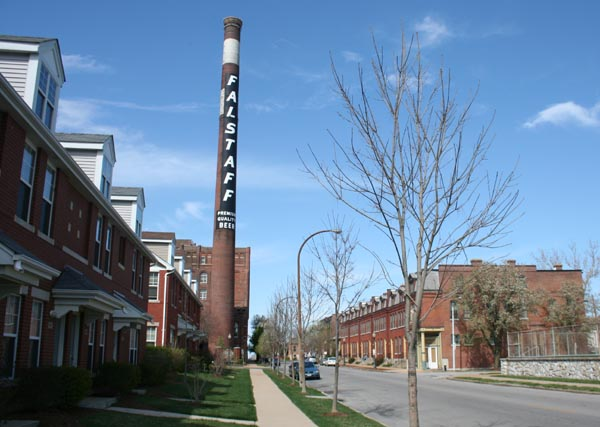Please study the image and answer the question comprehensively:
What type of buildings surround the smokestack?

Upon analyzing the image, I saw that the brick smokestack is surrounded by a mix of buildings, including contemporary residential buildings and older brick structures, showcasing an architectural blend of old and new.